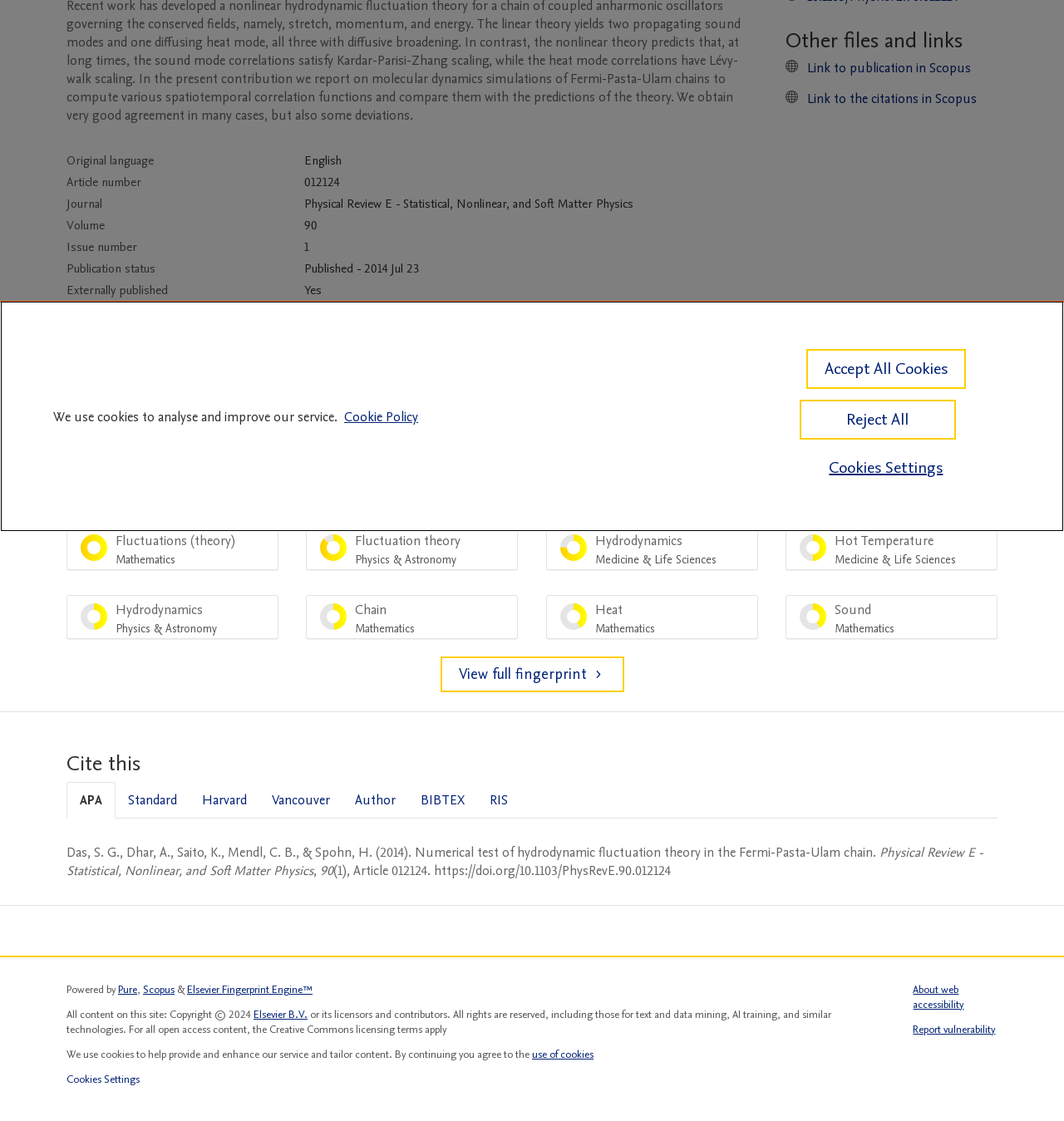For the following element description, predict the bounding box coordinates in the format (top-left x, top-left y, bottom-right x, bottom-right y). All values should be floating point numbers between 0 and 1. Description: Heat Mathematics 41%

[0.513, 0.531, 0.712, 0.57]